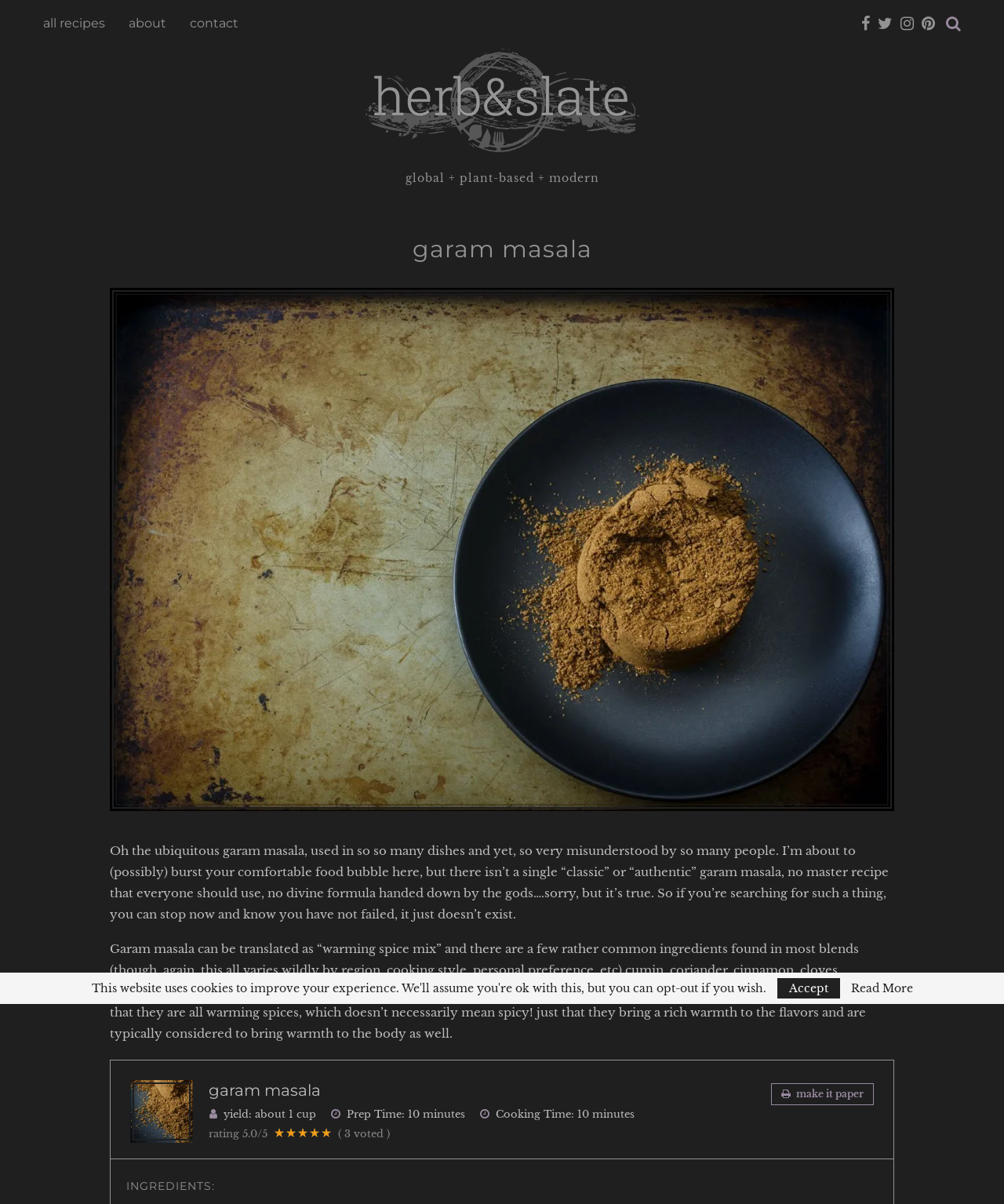Please identify the bounding box coordinates of the clickable area that will allow you to execute the instruction: "click all recipes".

[0.043, 0.001, 0.105, 0.038]